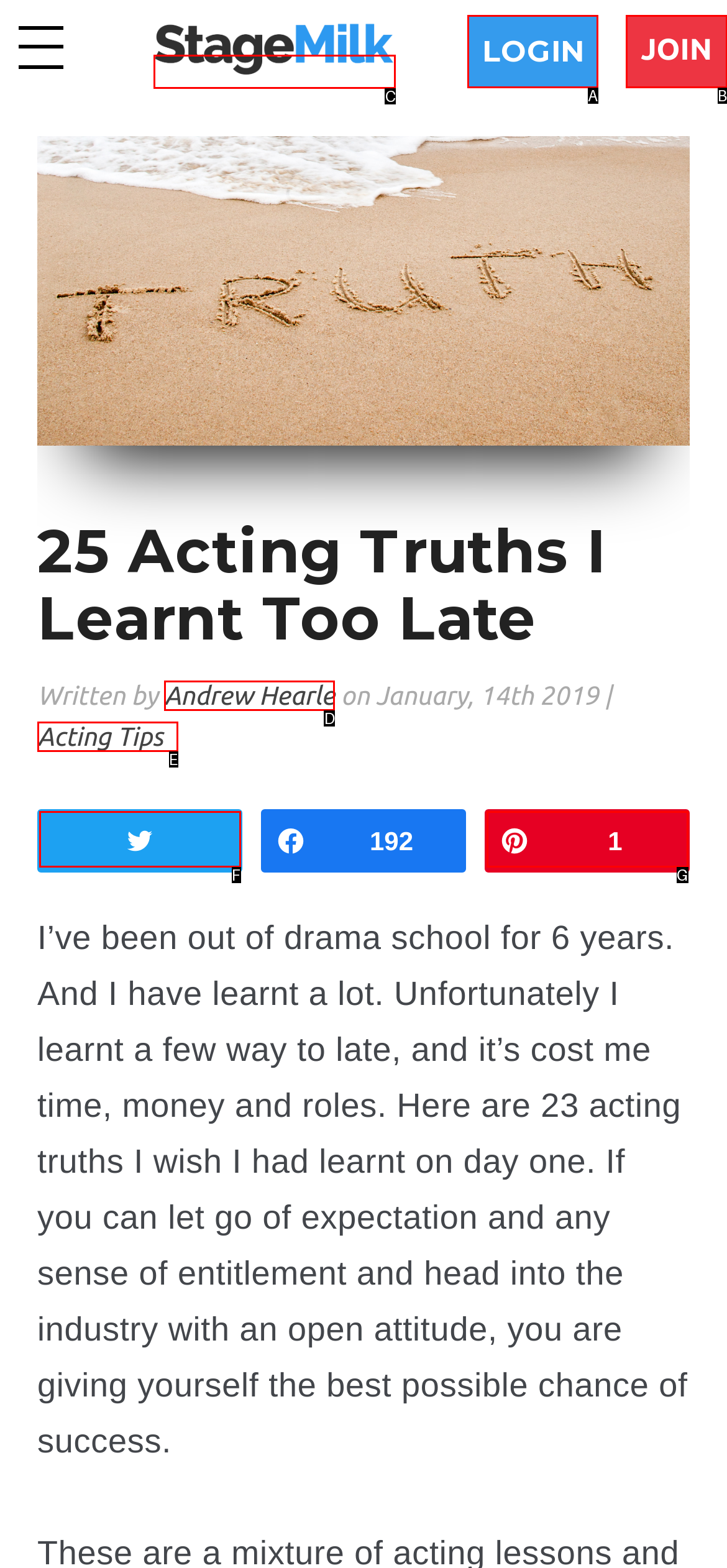Identify the option that best fits this description: parent_node: JOIN title="StageMilk"
Answer with the appropriate letter directly.

C